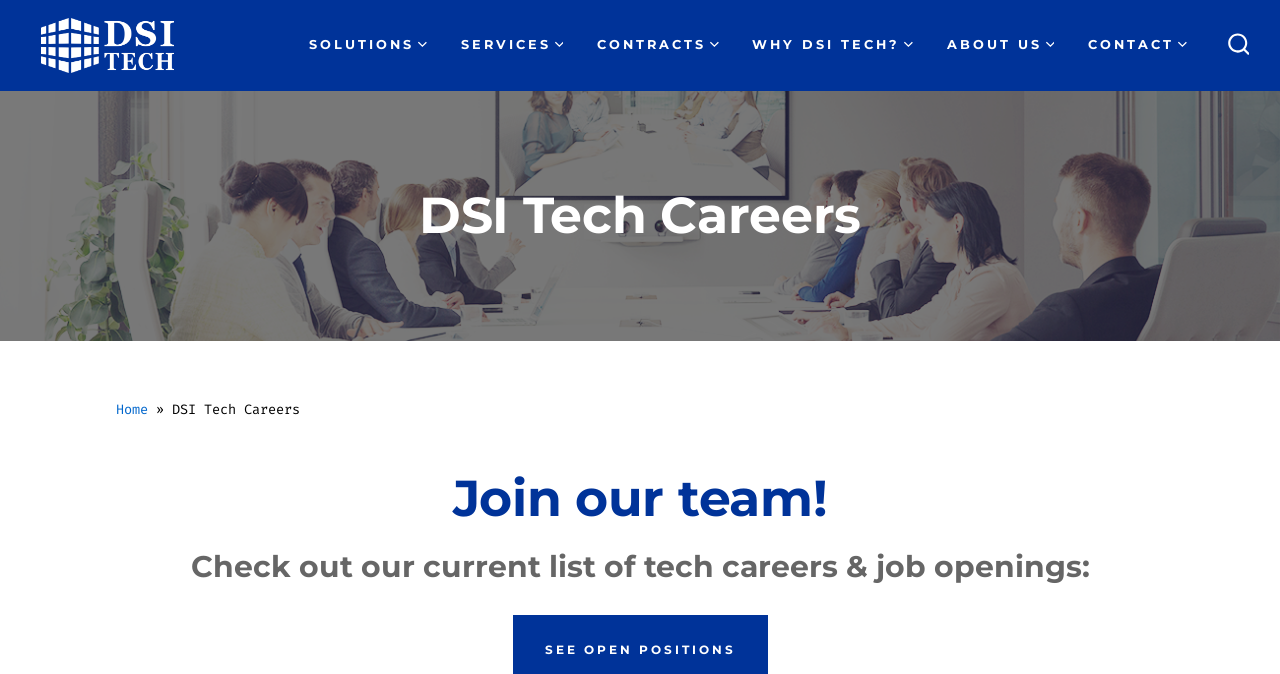Kindly determine the bounding box coordinates for the area that needs to be clicked to execute this instruction: "Explore why DSI Tech?".

[0.588, 0.046, 0.713, 0.089]